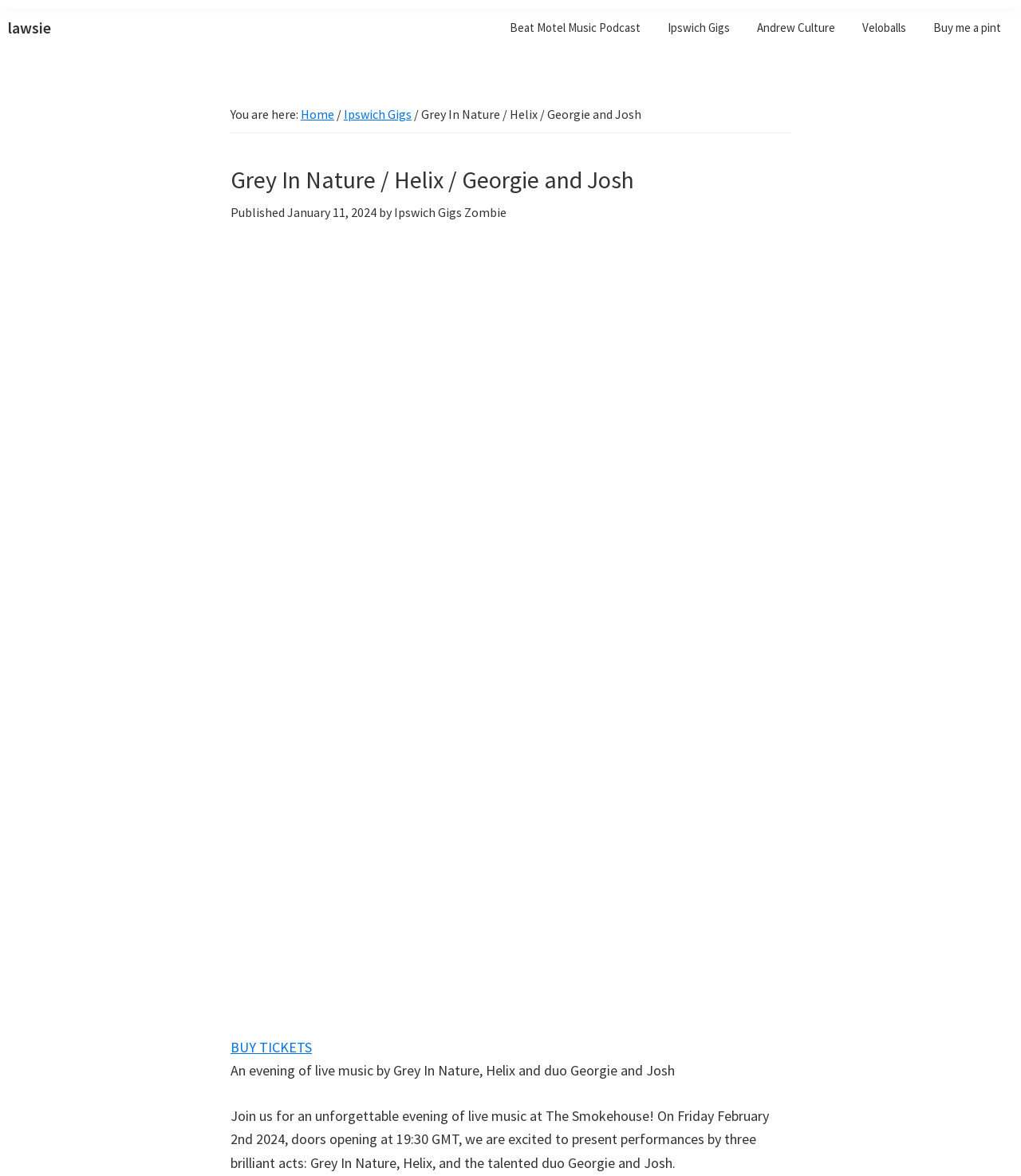Please identify the bounding box coordinates of where to click in order to follow the instruction: "visit Beat Motel Music Podcast".

[0.488, 0.01, 0.639, 0.037]